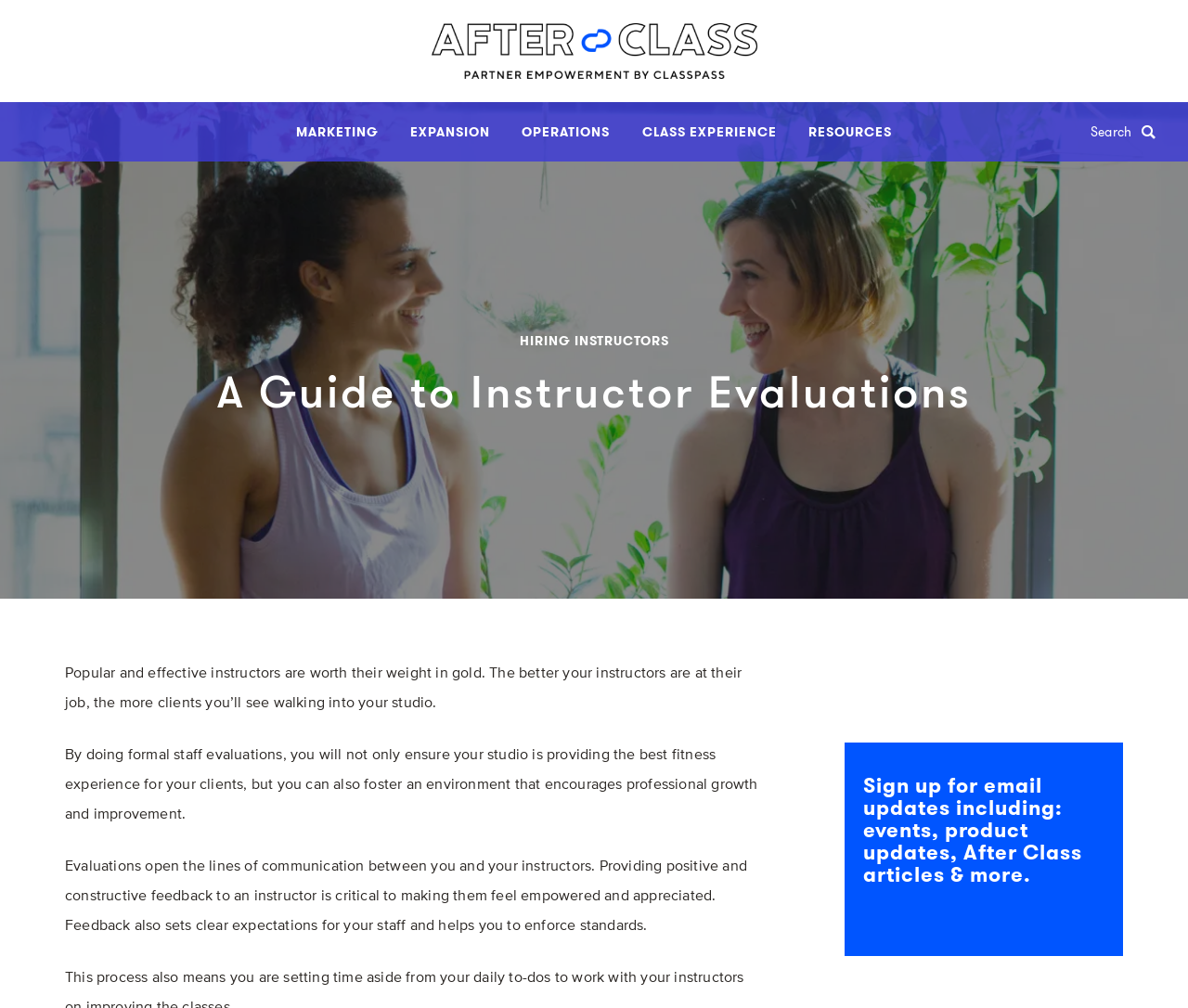What is the relationship between evaluations and studio standards?
Give a one-word or short phrase answer based on the image.

Enforce standards